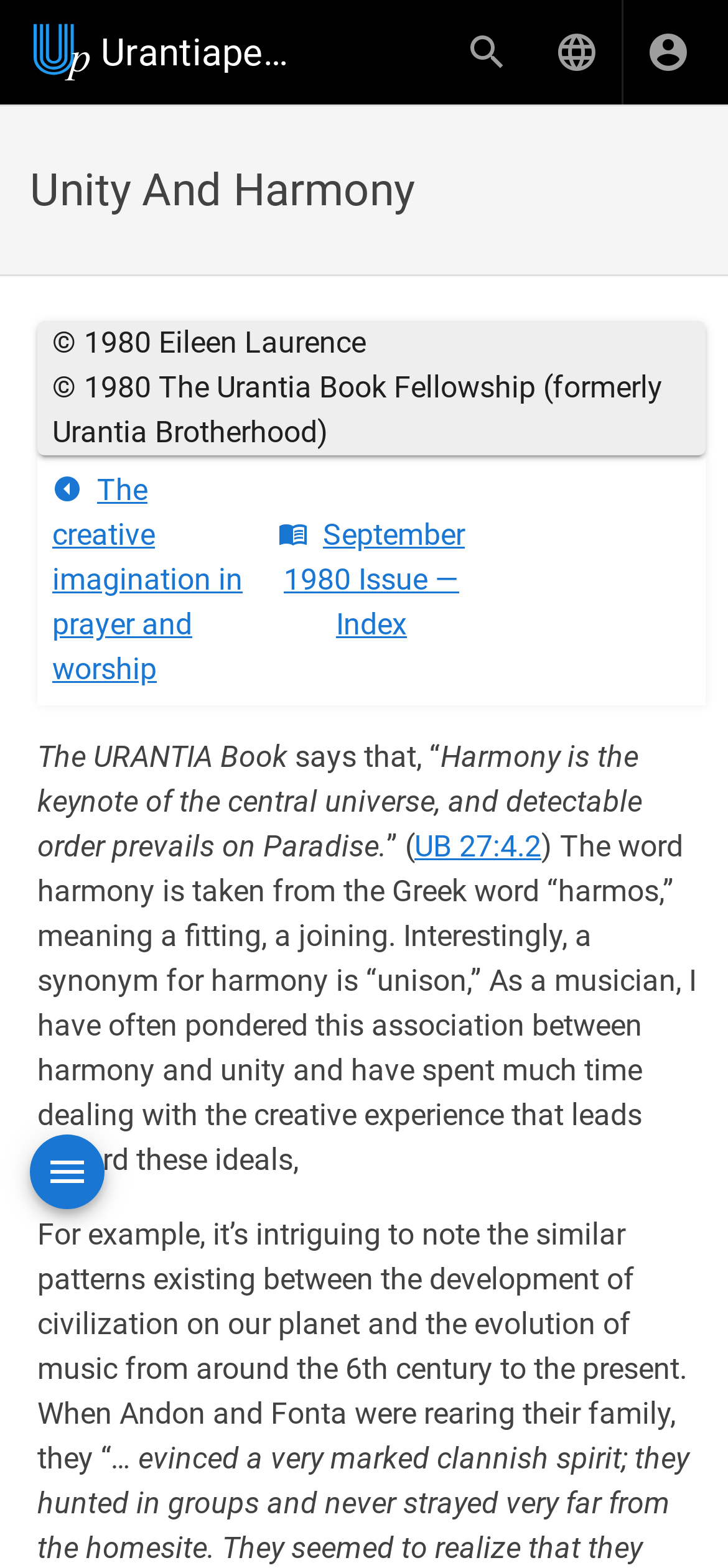Based on the image, please elaborate on the answer to the following question:
What is the meaning of the Greek word 'harmos'?

I found the answer by reading the StaticText element with the text 'The word harmony is taken from the Greek word “harmos,” meaning a fitting, a joining.' located at [0.051, 0.528, 0.956, 0.751].